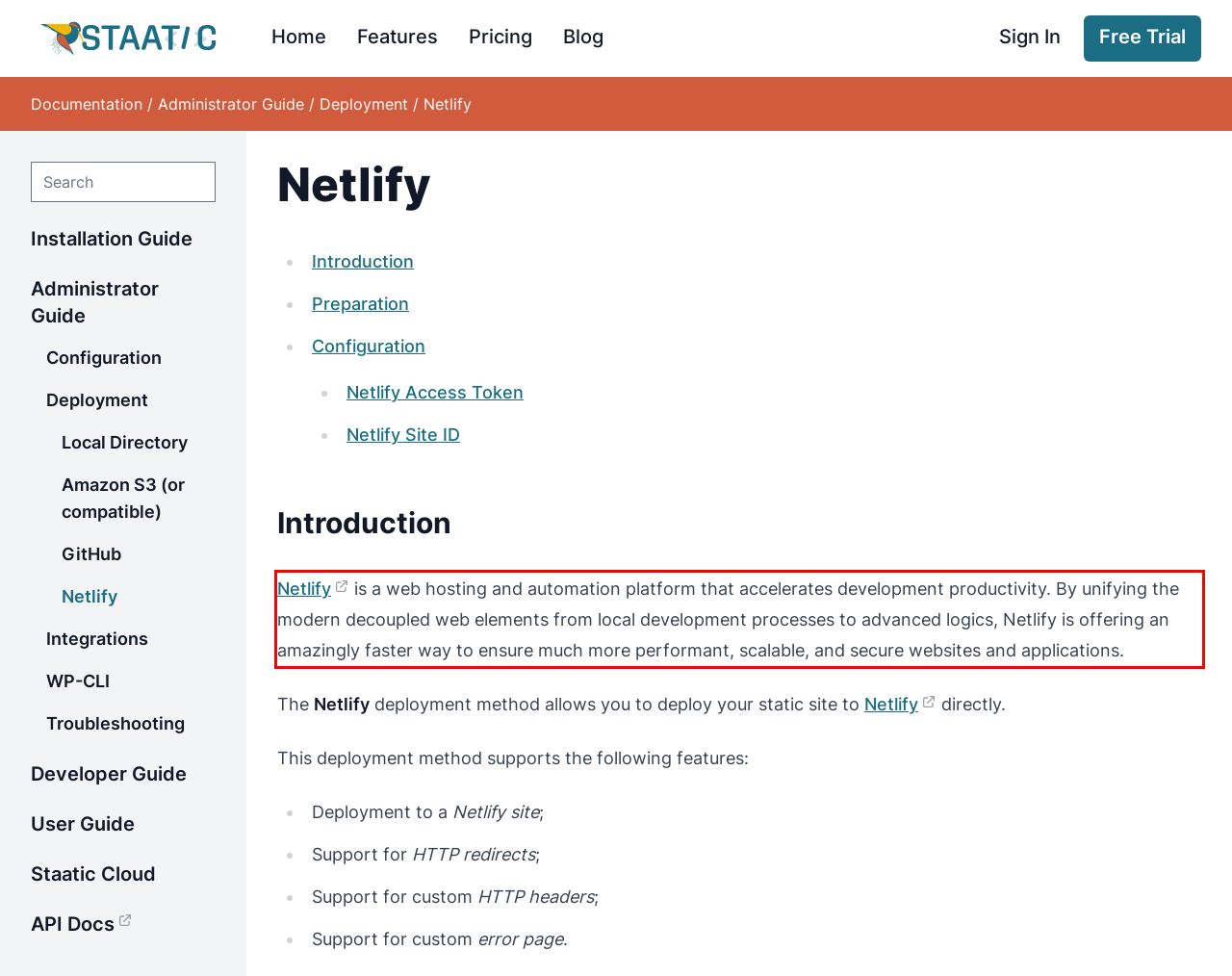In the screenshot of the webpage, find the red bounding box and perform OCR to obtain the text content restricted within this red bounding box.

Netlify is a web hosting and automation platform that accelerates development productivity. By unifying the modern decoupled web elements from local development processes to advanced logics, Netlify is offering an amazingly faster way to ensure much more performant, scalable, and secure websites and applications.